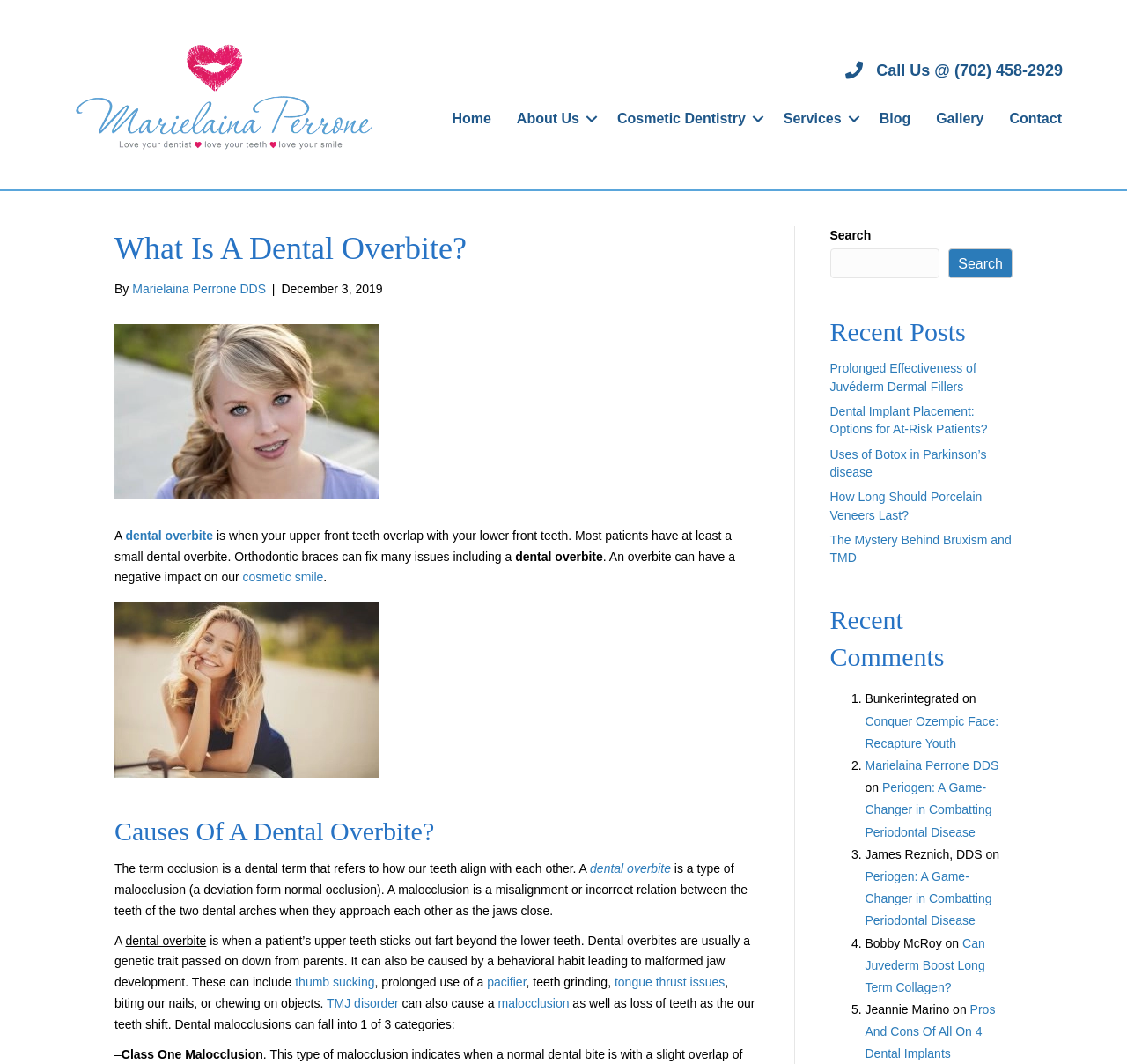Find the bounding box coordinates of the element's region that should be clicked in order to follow the given instruction: "Click the 'Marielaina Perrone DDS' logo". The coordinates should consist of four float numbers between 0 and 1, i.e., [left, top, right, bottom].

[0.031, 0.012, 0.359, 0.17]